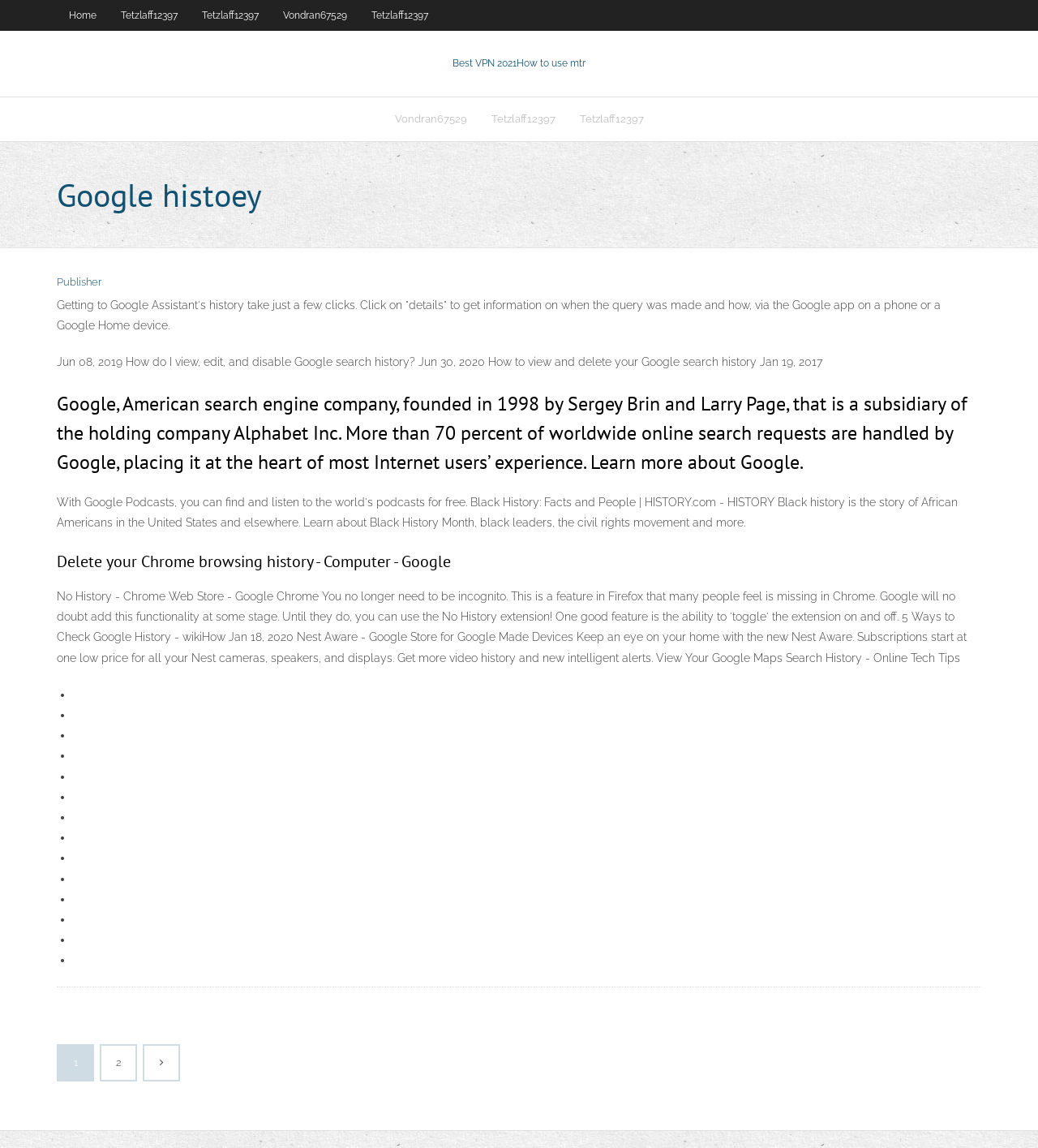Generate a comprehensive description of the contents of the webpage.

The webpage appears to be a search results page, with a focus on Google history. At the top, there is a navigation bar with links to "Home", "Tetzlaff12397", "Vondran67529", and others. Below this, there is a prominent link to "Best VPN 2021" with a subtitle "How to use mtr".

The main content of the page is divided into sections. The first section has a heading "Google histoey" and provides a brief introduction to Google, including its founding and its dominance in online search requests. 

Below this, there is a section with a heading that appears to be a question, "How do I view, edit, and disable Google search history?" followed by a list of dates and related search queries. 

The next section has a heading "Google, American search engine company..." which provides more information about Google. This is followed by another section with a heading "Delete your Chrome browsing history - Computer - Google".

The page also features a list of bullet points, marked by list markers, which appears to be a list of instructions or steps. At the bottom of the page, there is a navigation link to "Записи" (which means "Records" in Russian) with links to page numbers and a icon.

Throughout the page, there are several links to other pages, including "Publisher" and "Details", which suggest that the page is providing information and resources related to Google history and search queries.